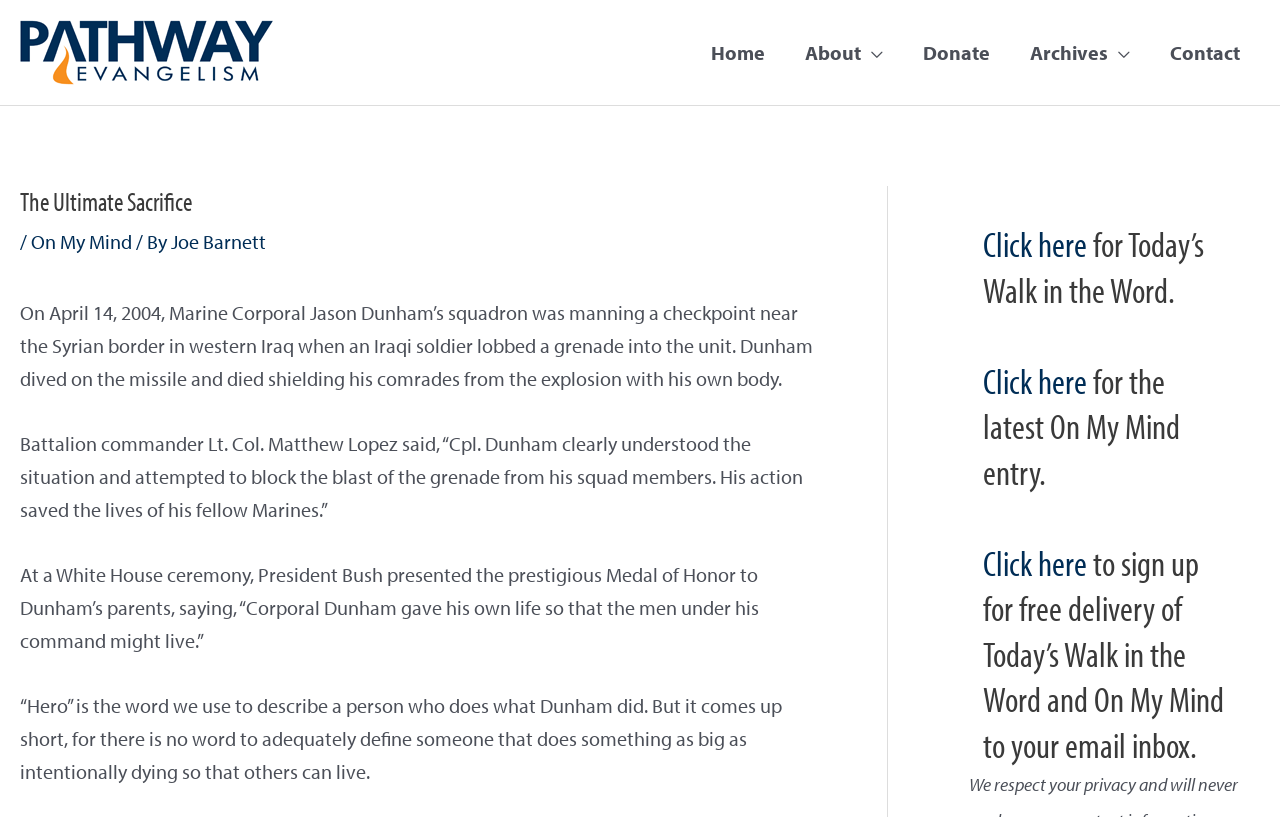Who wrote the article 'On My Mind'?
Based on the screenshot, provide a one-word or short-phrase response.

Joe Barnett